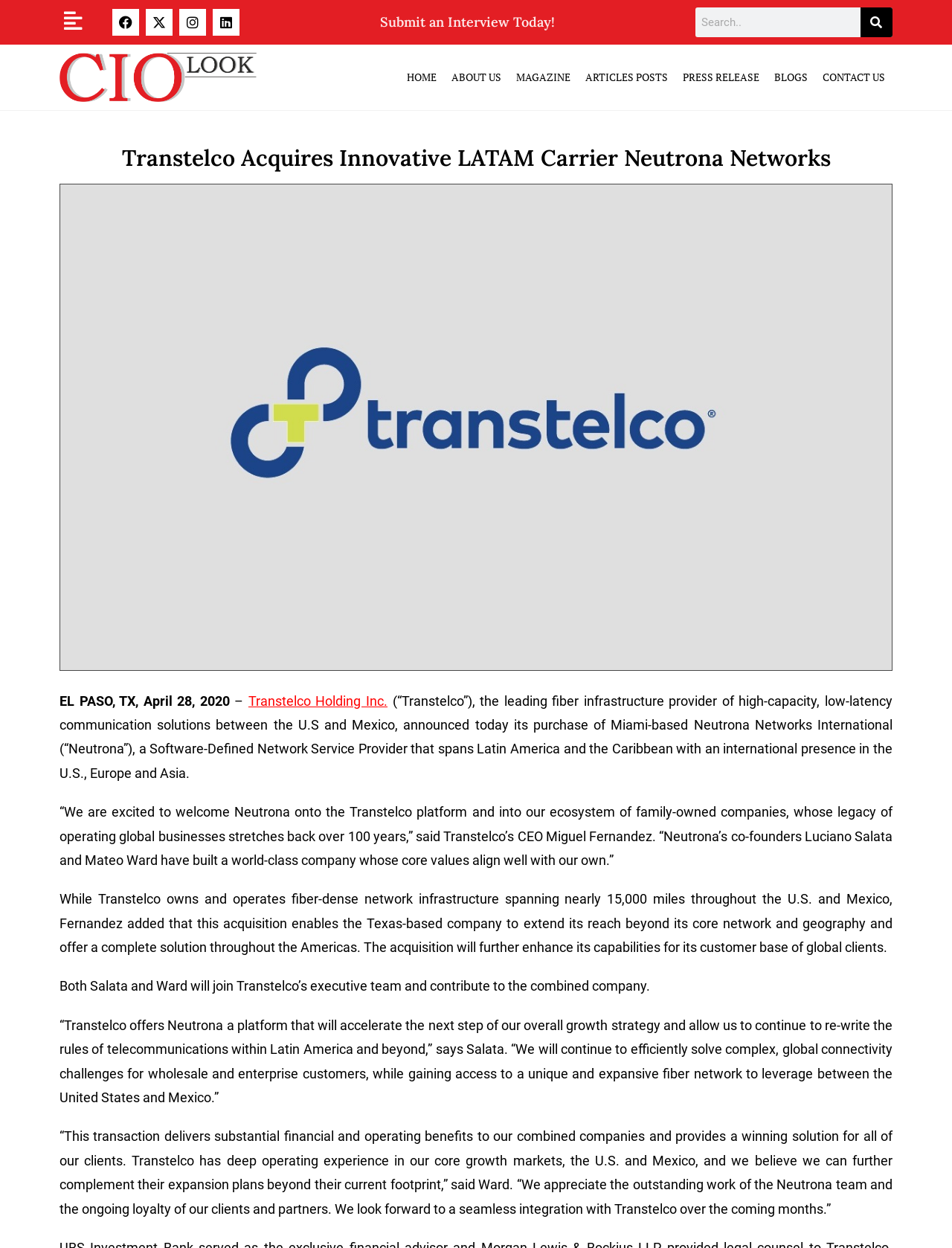Please answer the following question using a single word or phrase: 
How many links are in the navigation menu?

7